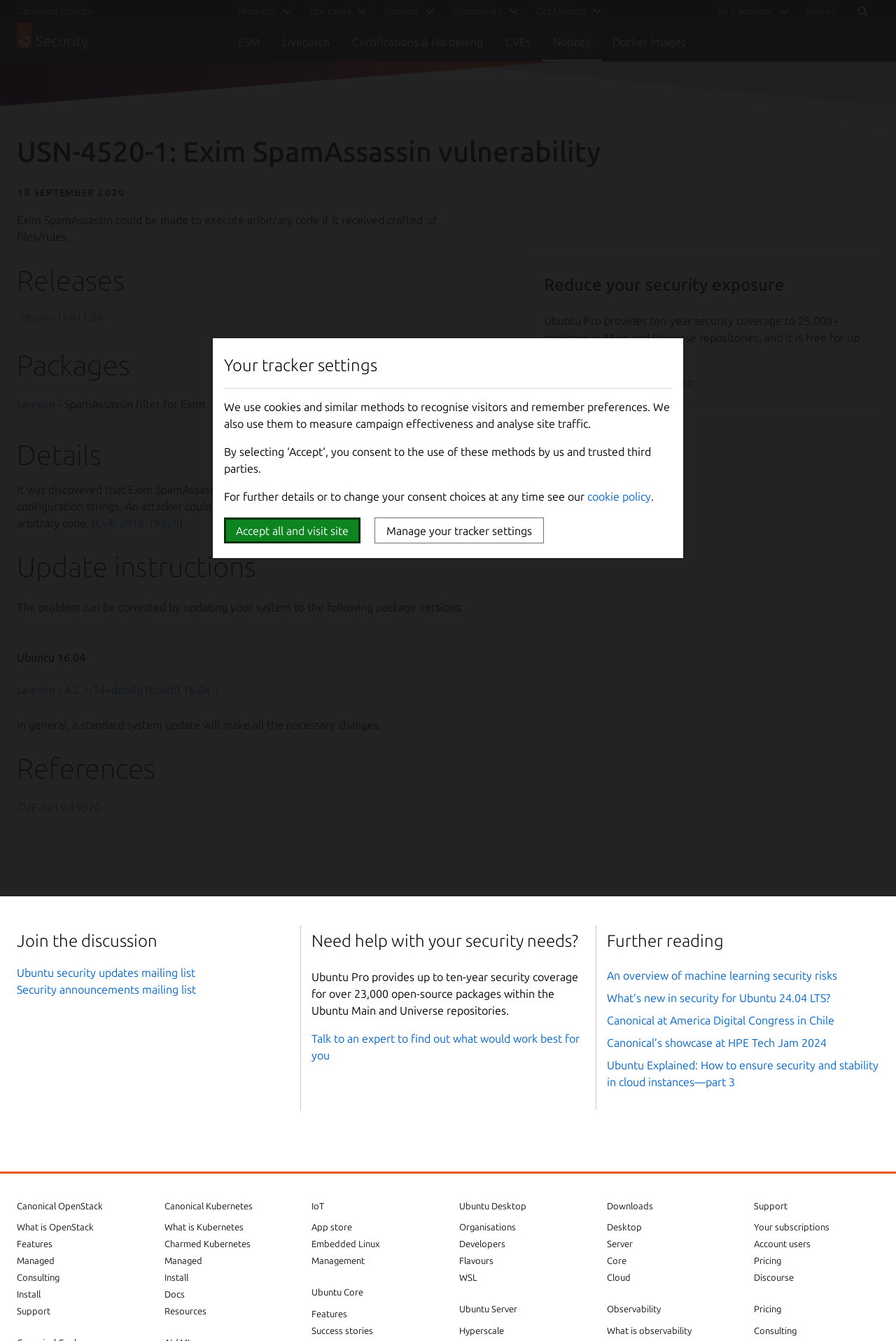What is the vulnerability discussed in the security notice?
Using the image as a reference, answer with just one word or a short phrase.

Exim SpamAssassin